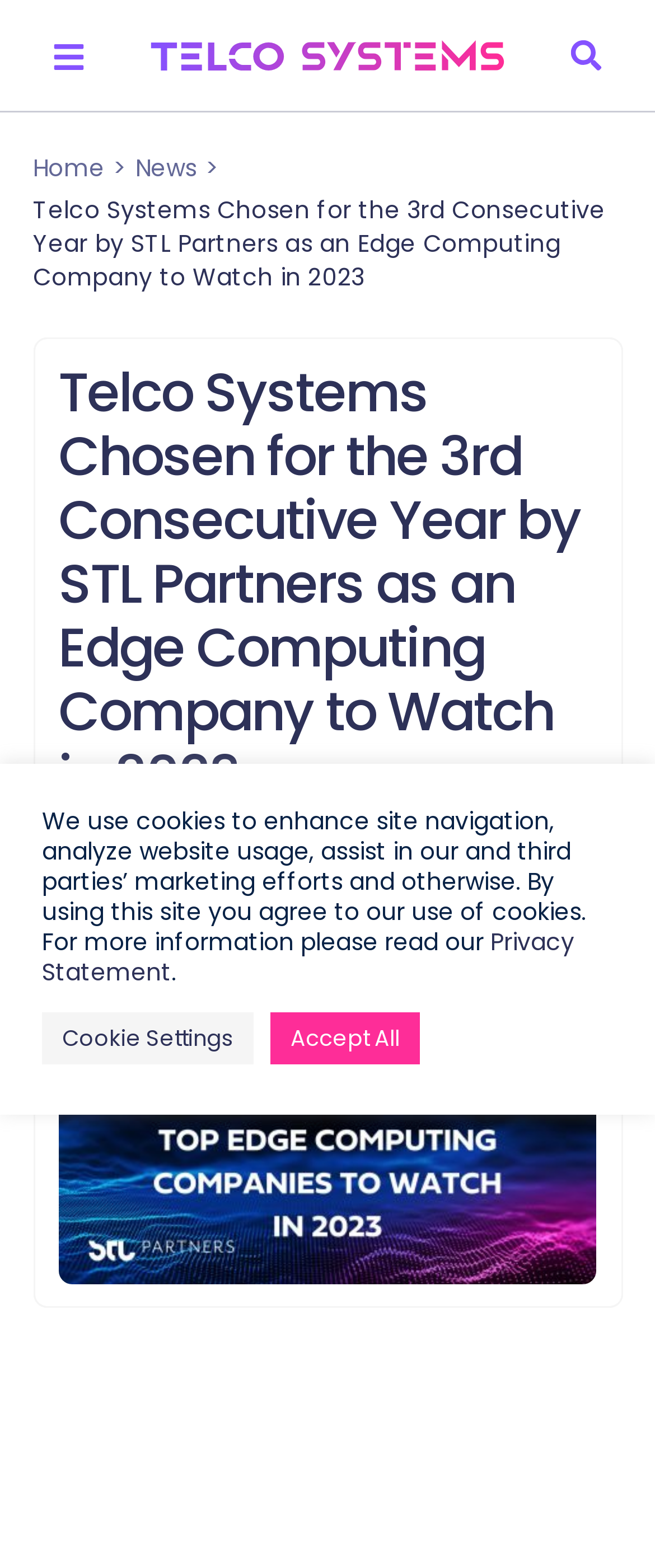What is the name of the platform that has selected Telco Systems' Edgility Open Hybrid Edge?
Using the image provided, answer with just one word or phrase.

CityFibre